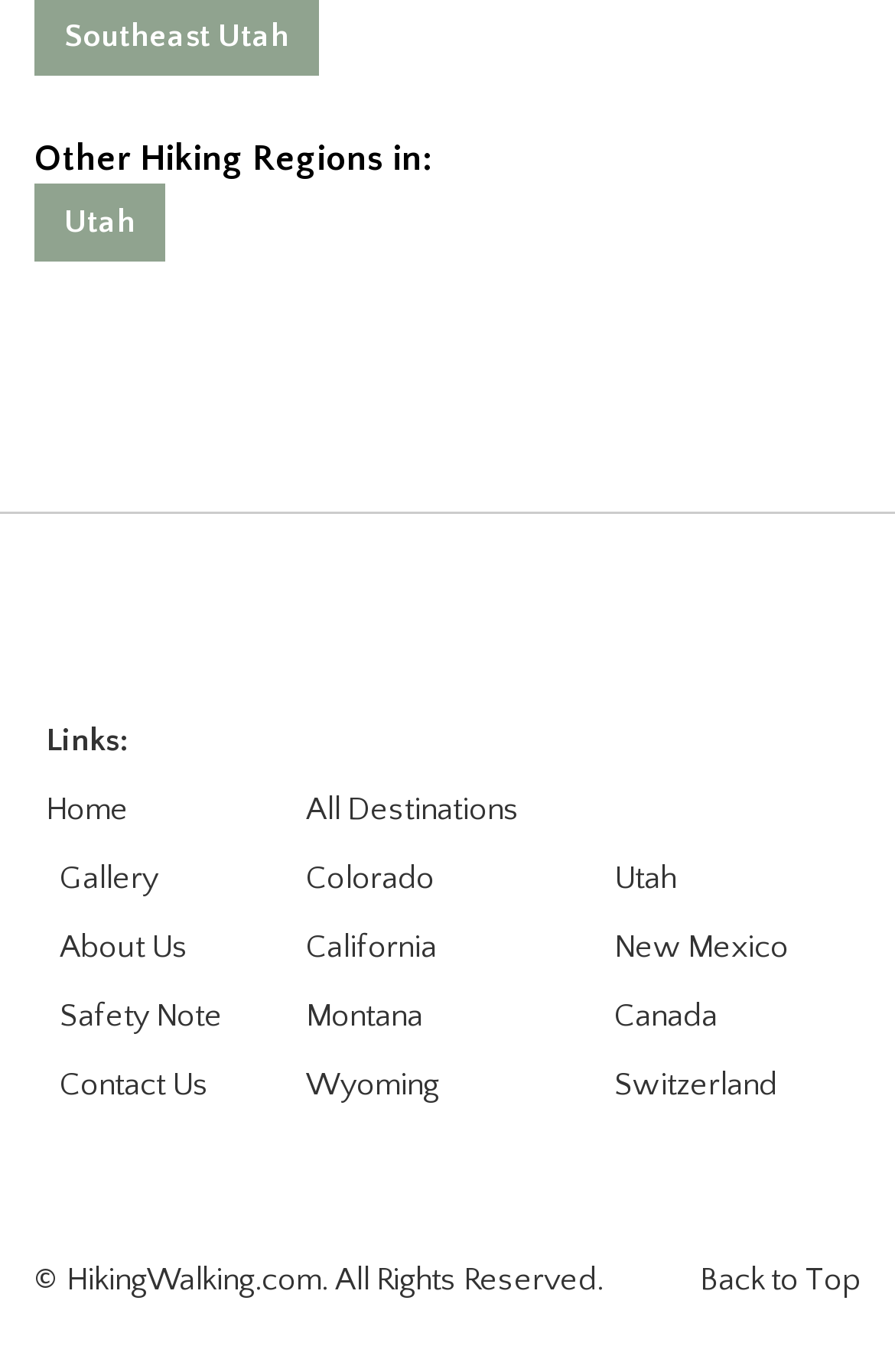Identify the bounding box coordinates of the specific part of the webpage to click to complete this instruction: "Go to Home".

[0.051, 0.577, 0.144, 0.604]